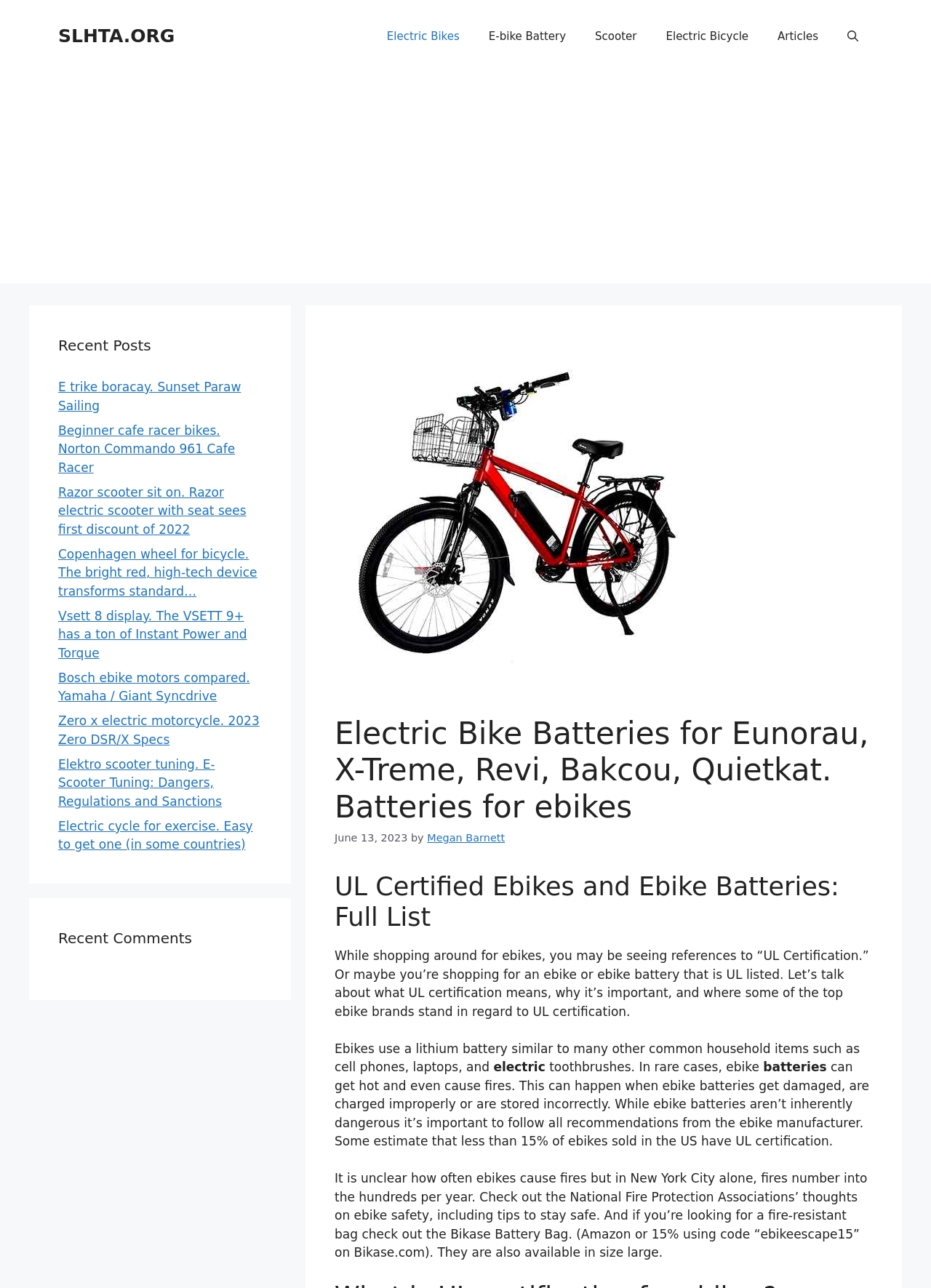Please determine the bounding box coordinates of the element's region to click for the following instruction: "Open the search".

[0.895, 0.011, 0.938, 0.045]